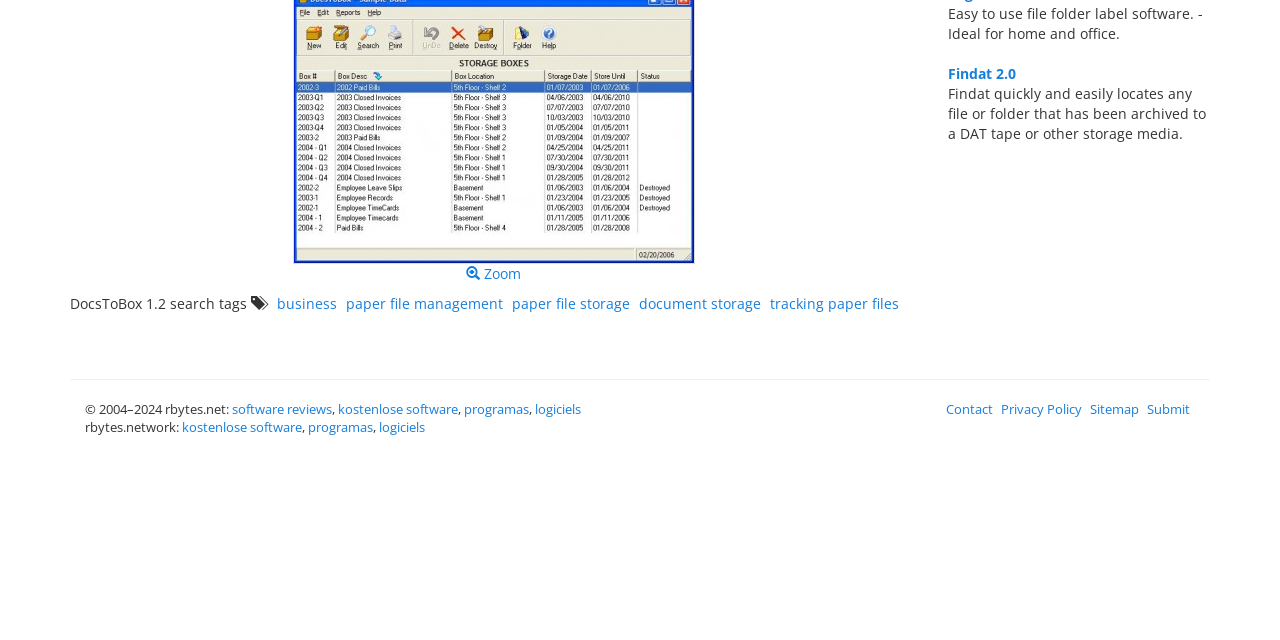Provide the bounding box for the UI element matching this description: "Sitemap".

[0.852, 0.625, 0.894, 0.653]